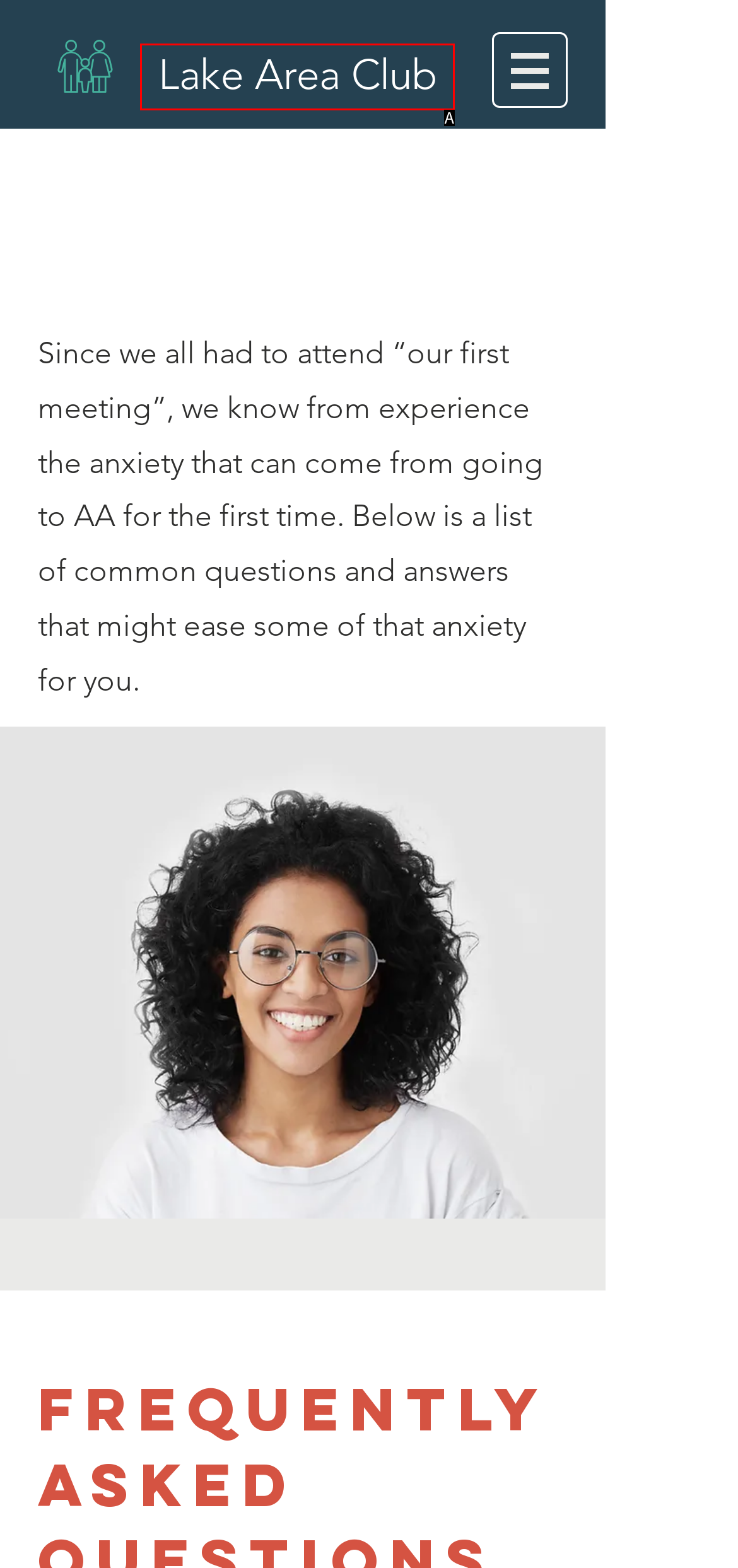From the choices given, find the HTML element that matches this description: Lake Area Club. Answer with the letter of the selected option directly.

A